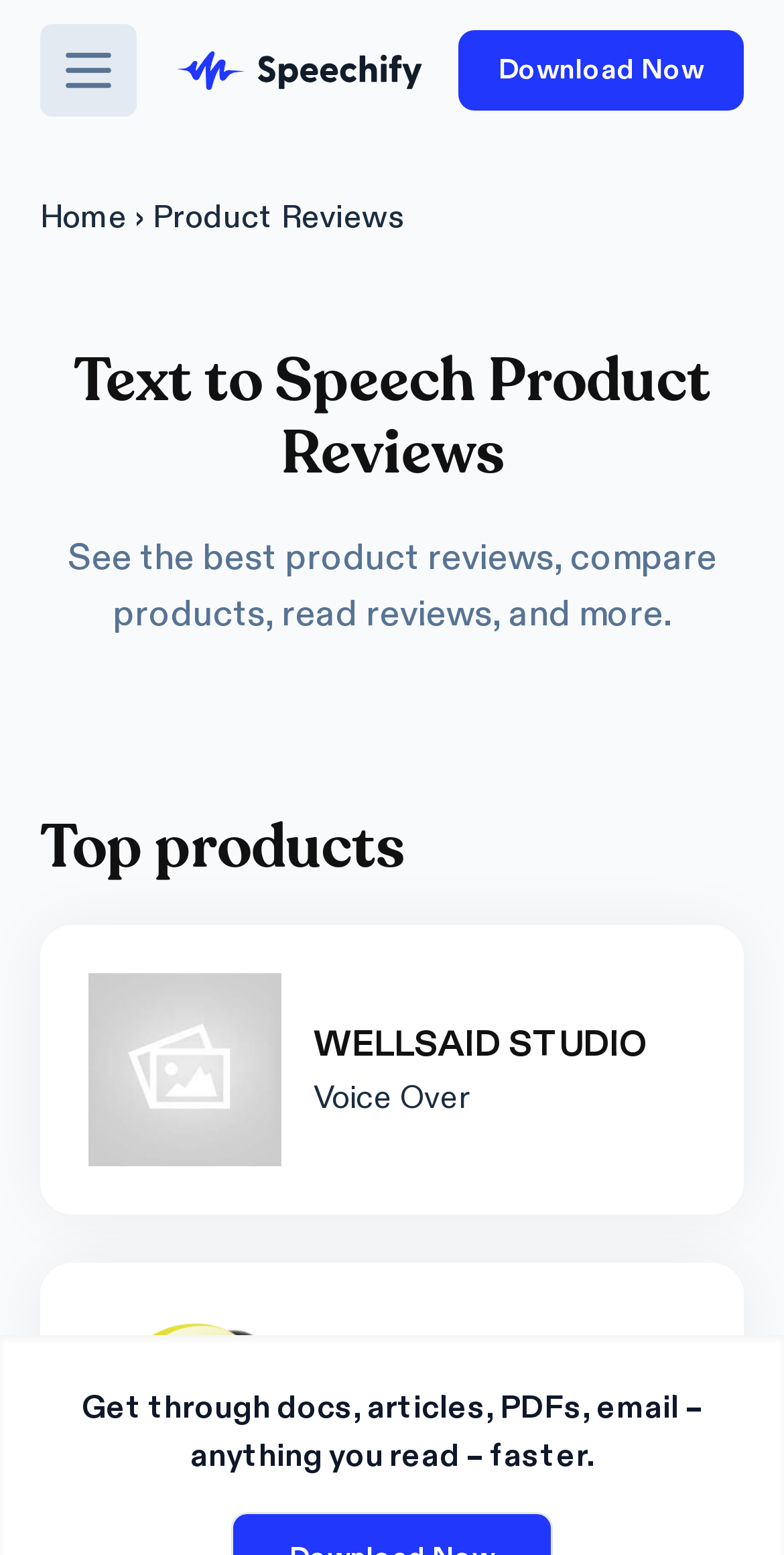How many products are listed on this webpage?
Craft a detailed and extensive response to the question.

The webpage lists WELLSAID STUDIO and BALABOLKA as two separate products, suggesting that there are at least two products listed on this webpage.